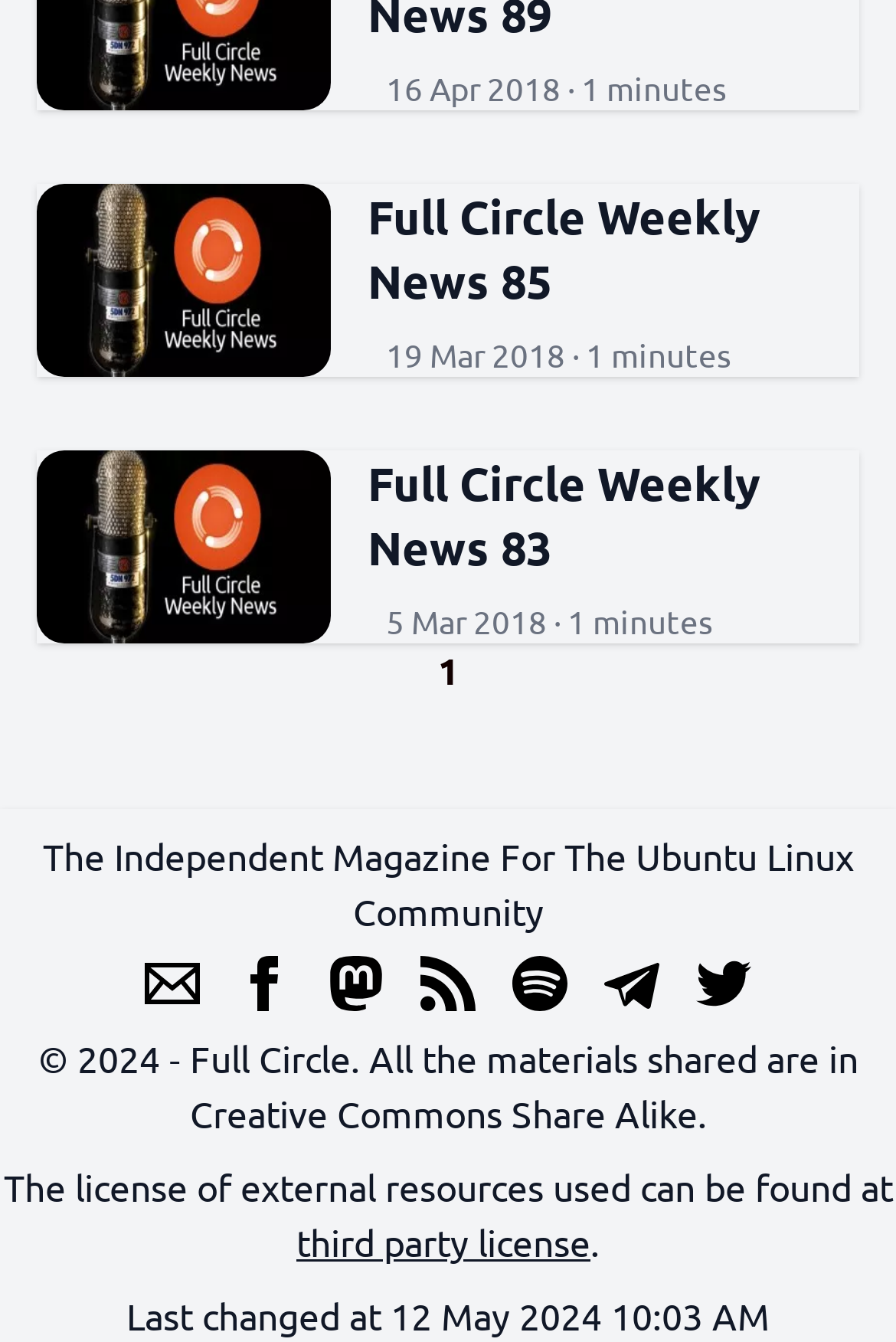Find the bounding box coordinates for the HTML element described as: "Full Circle Weekly News 83". The coordinates should consist of four float values between 0 and 1, i.e., [left, top, right, bottom].

[0.41, 0.336, 0.959, 0.432]